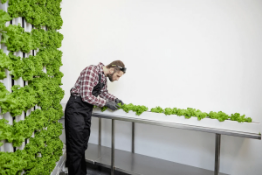Examine the image carefully and respond to the question with a detailed answer: 
What type of farming is being showcased?

The caption explicitly mentions that the image depicts an indoor hydroponic setup, which implies that the type of farming being showcased is hydroponic farming.